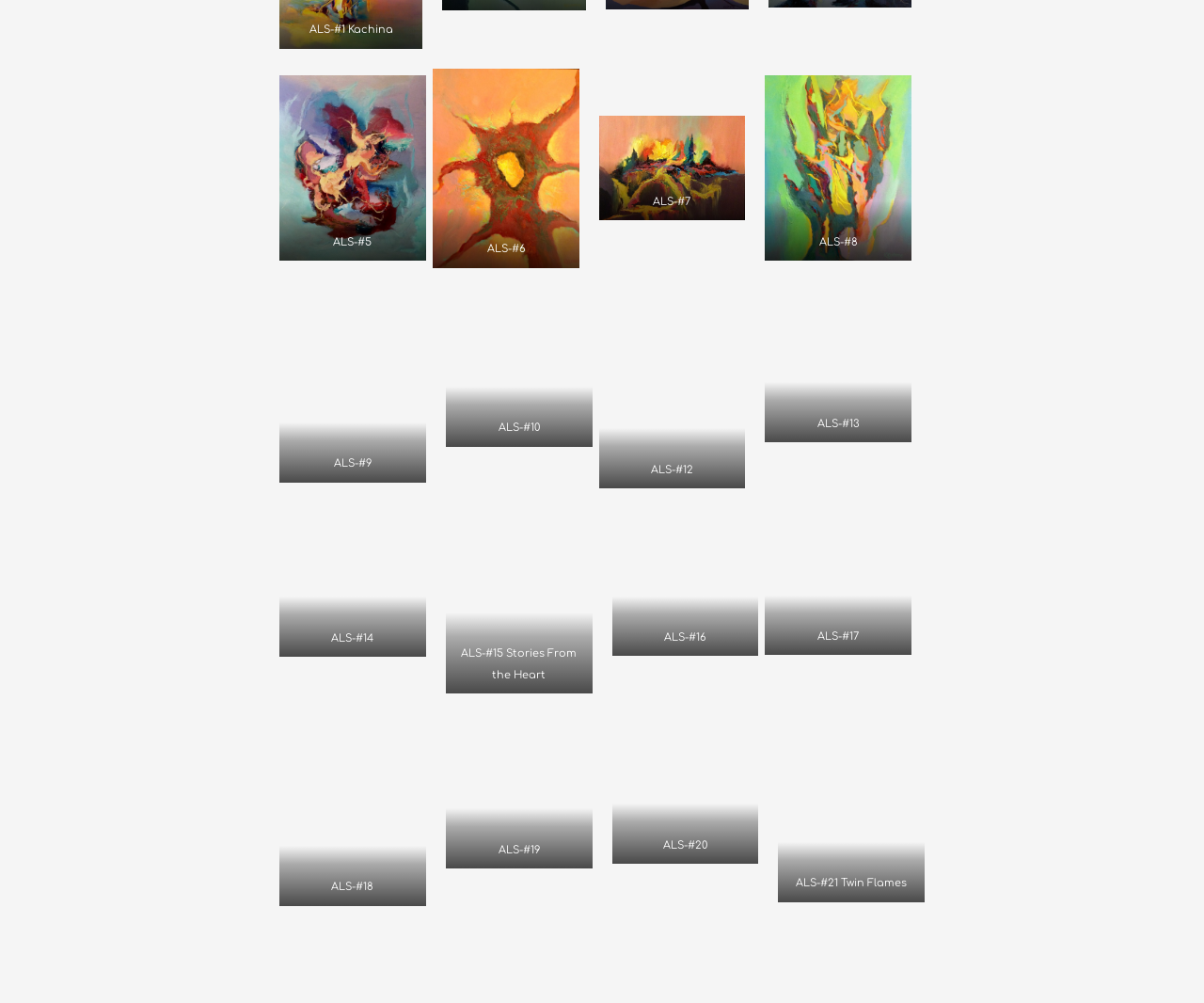Determine the coordinates of the bounding box for the clickable area needed to execute this instruction: "view photo 1".

[0.232, 0.075, 0.354, 0.26]